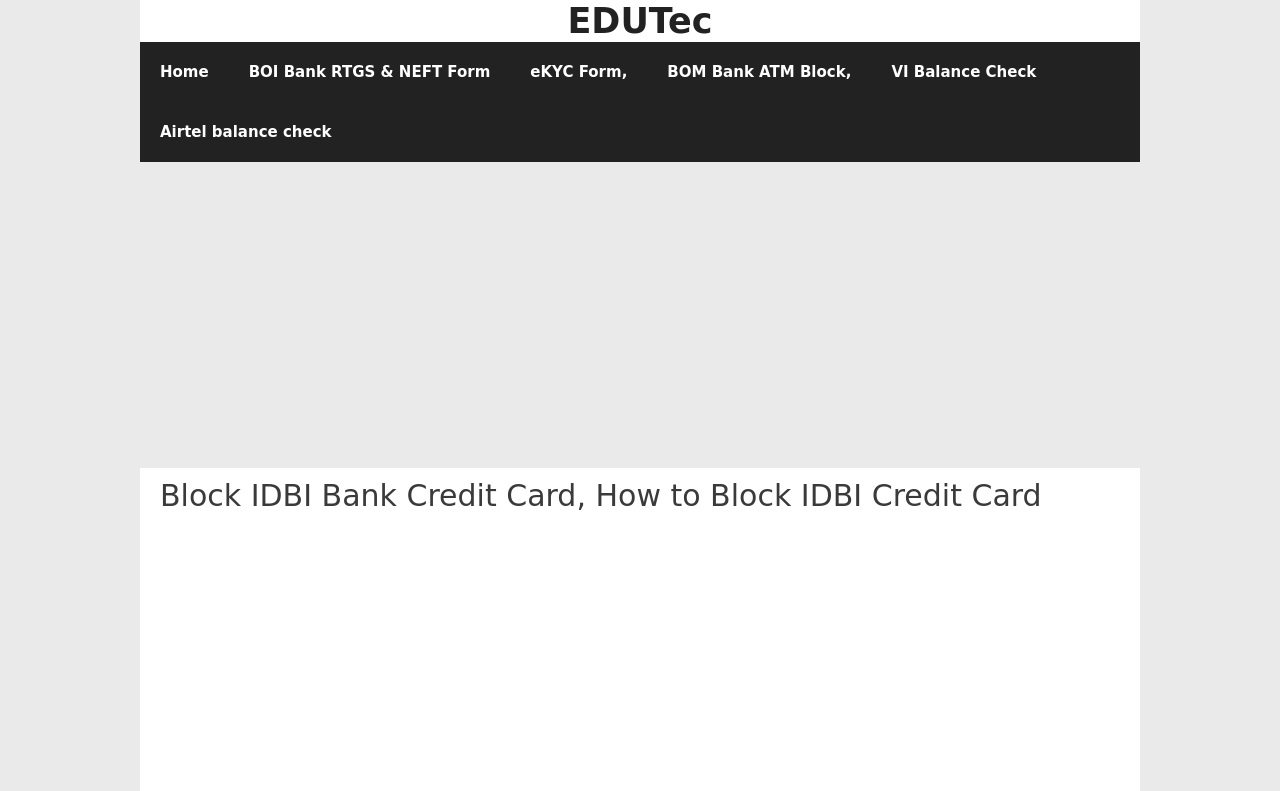How many headers are there on the webpage?
Identify the answer in the screenshot and reply with a single word or phrase.

1